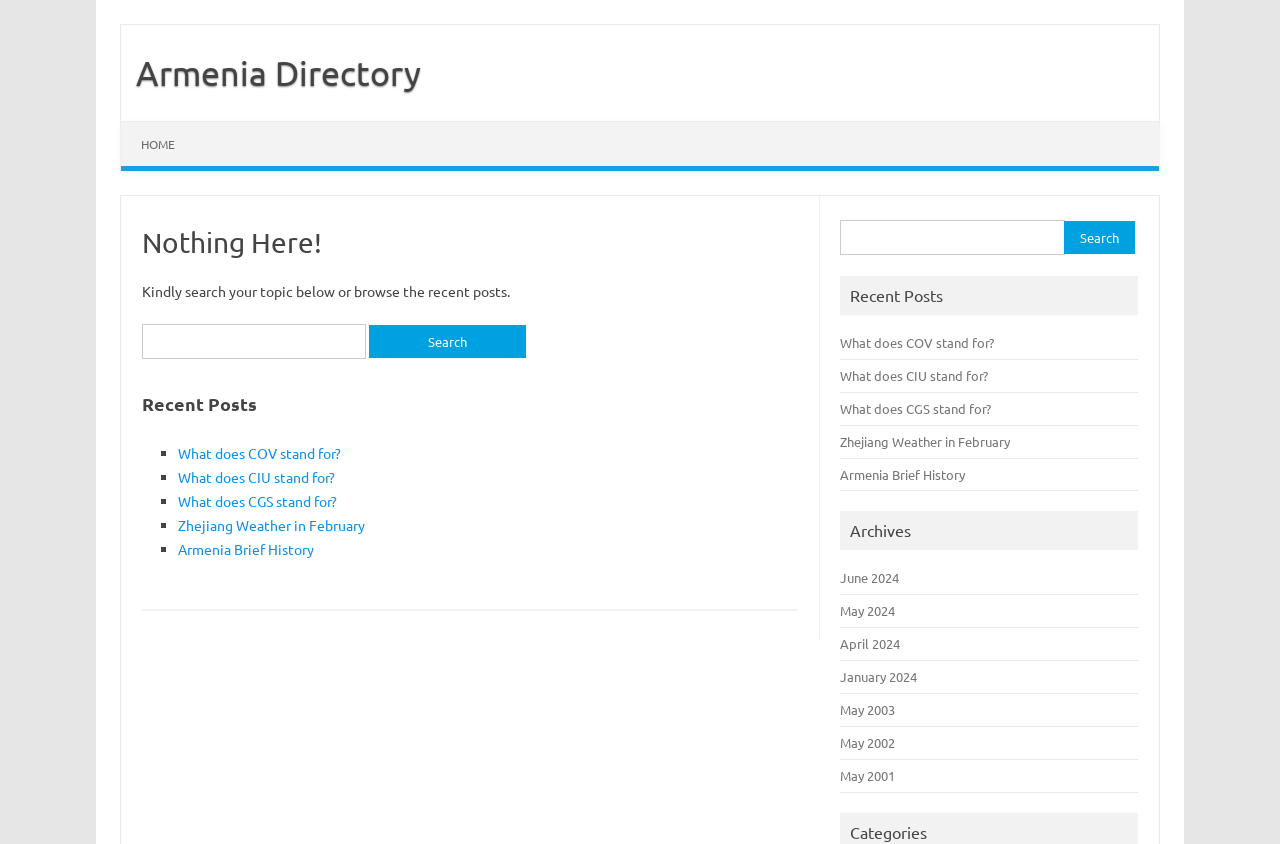What is the purpose of the textbox in the search section?
Please provide a single word or phrase as your answer based on the screenshot.

Search for: